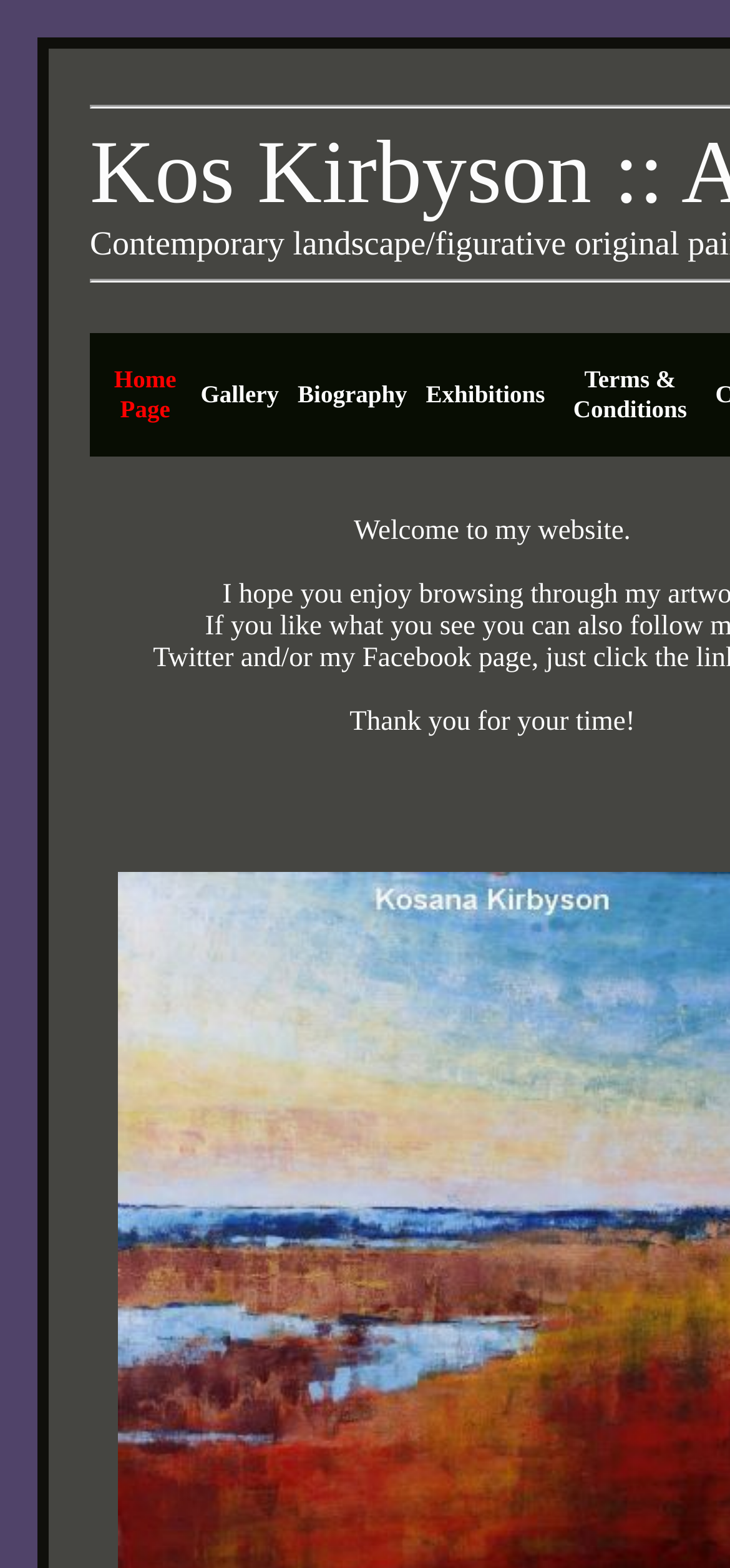Answer succinctly with a single word or phrase:
What is the first menu item on the top navigation bar?

Home Page